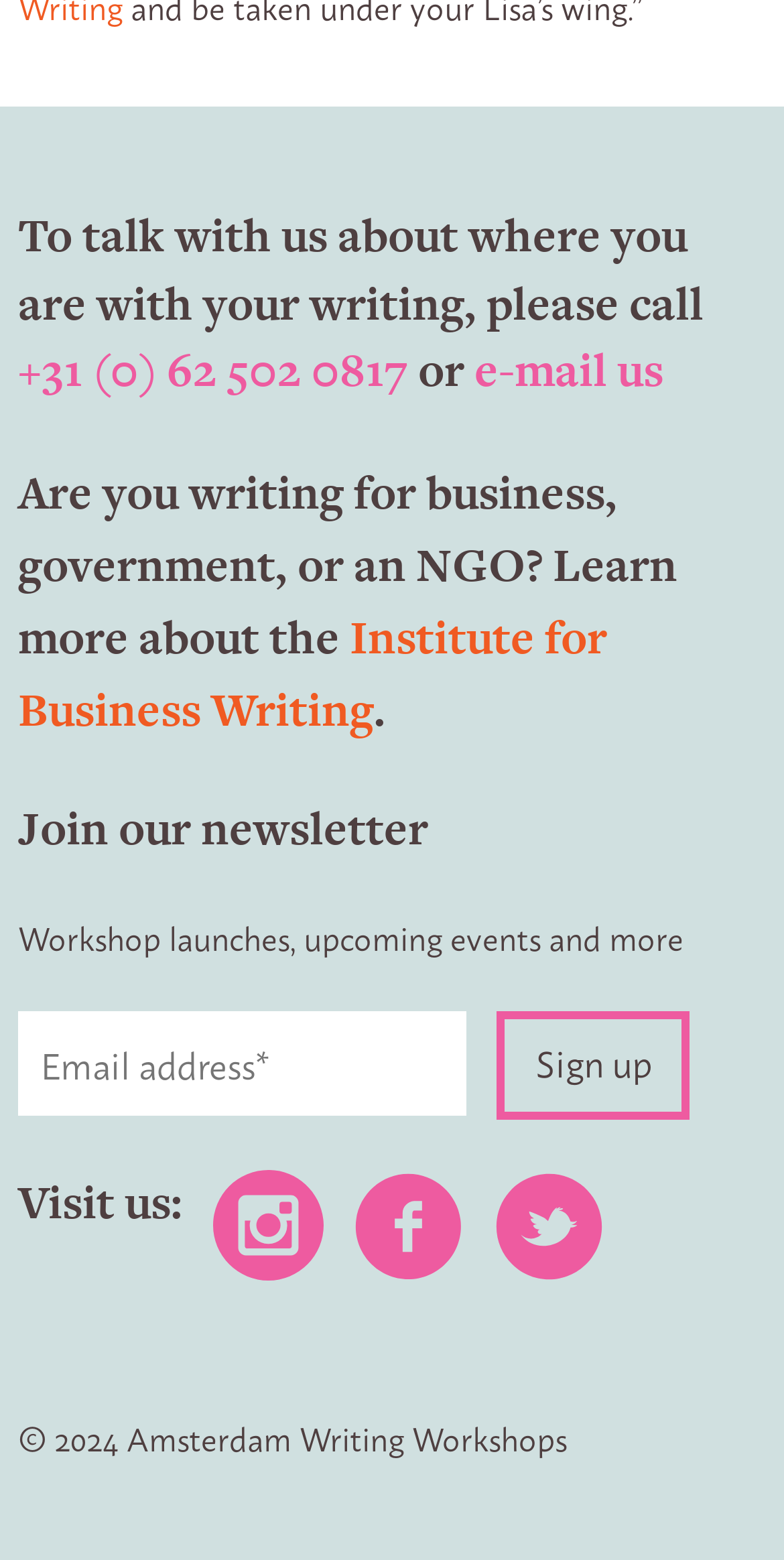Locate the bounding box coordinates of the segment that needs to be clicked to meet this instruction: "Learn more about the Institute for Business Writing".

[0.023, 0.388, 0.775, 0.475]